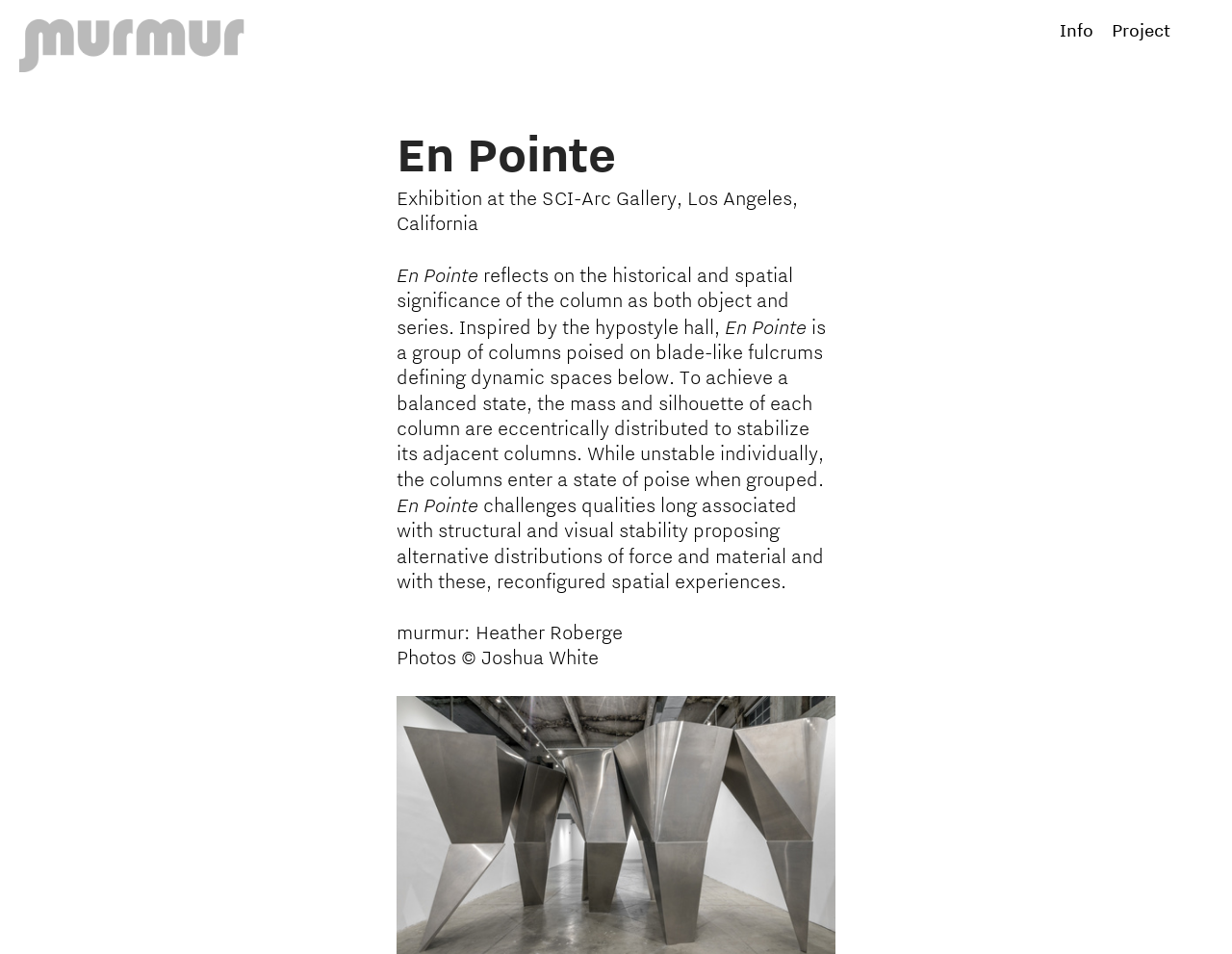Provide your answer in a single word or phrase: 
What is the name of the exhibition?

En Pointe